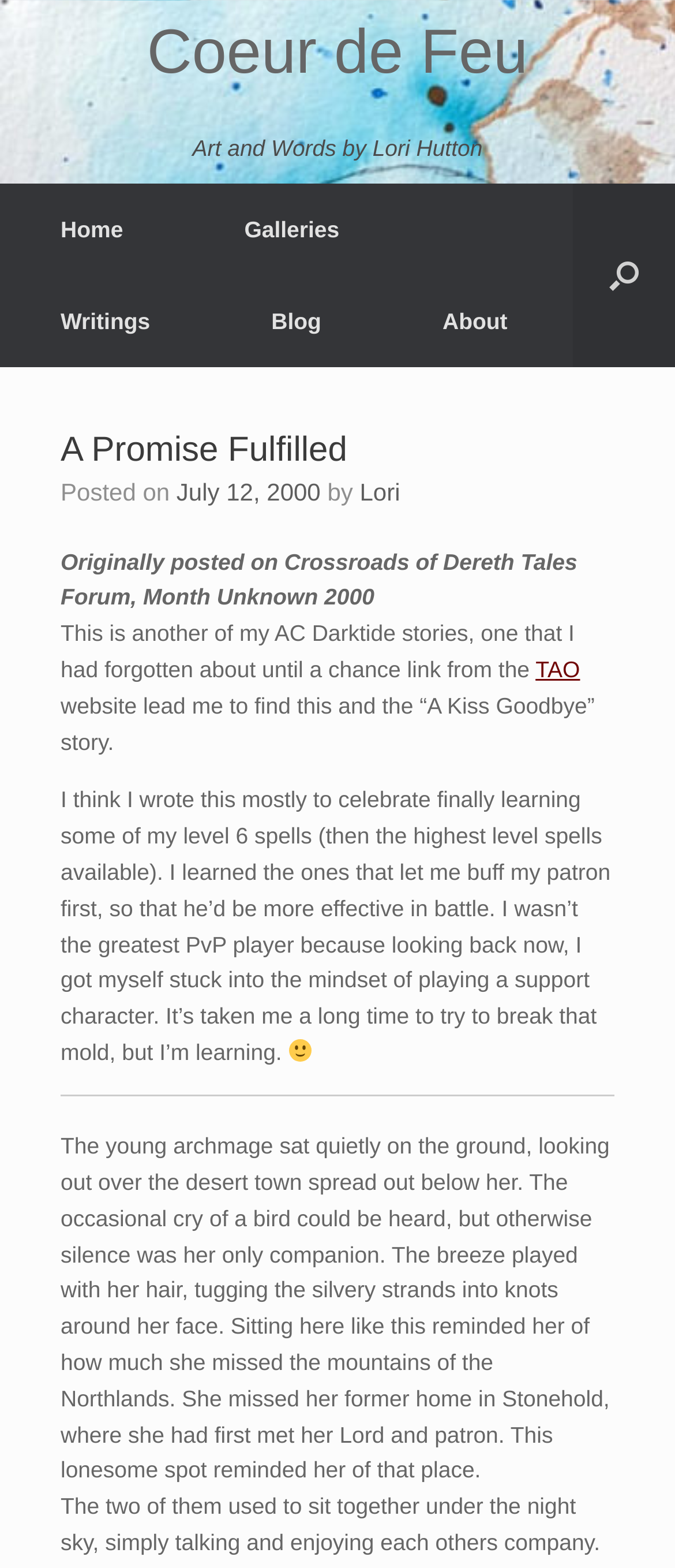Kindly provide the bounding box coordinates of the section you need to click on to fulfill the given instruction: "Visit the 'Galleries' page".

[0.272, 0.117, 0.592, 0.175]